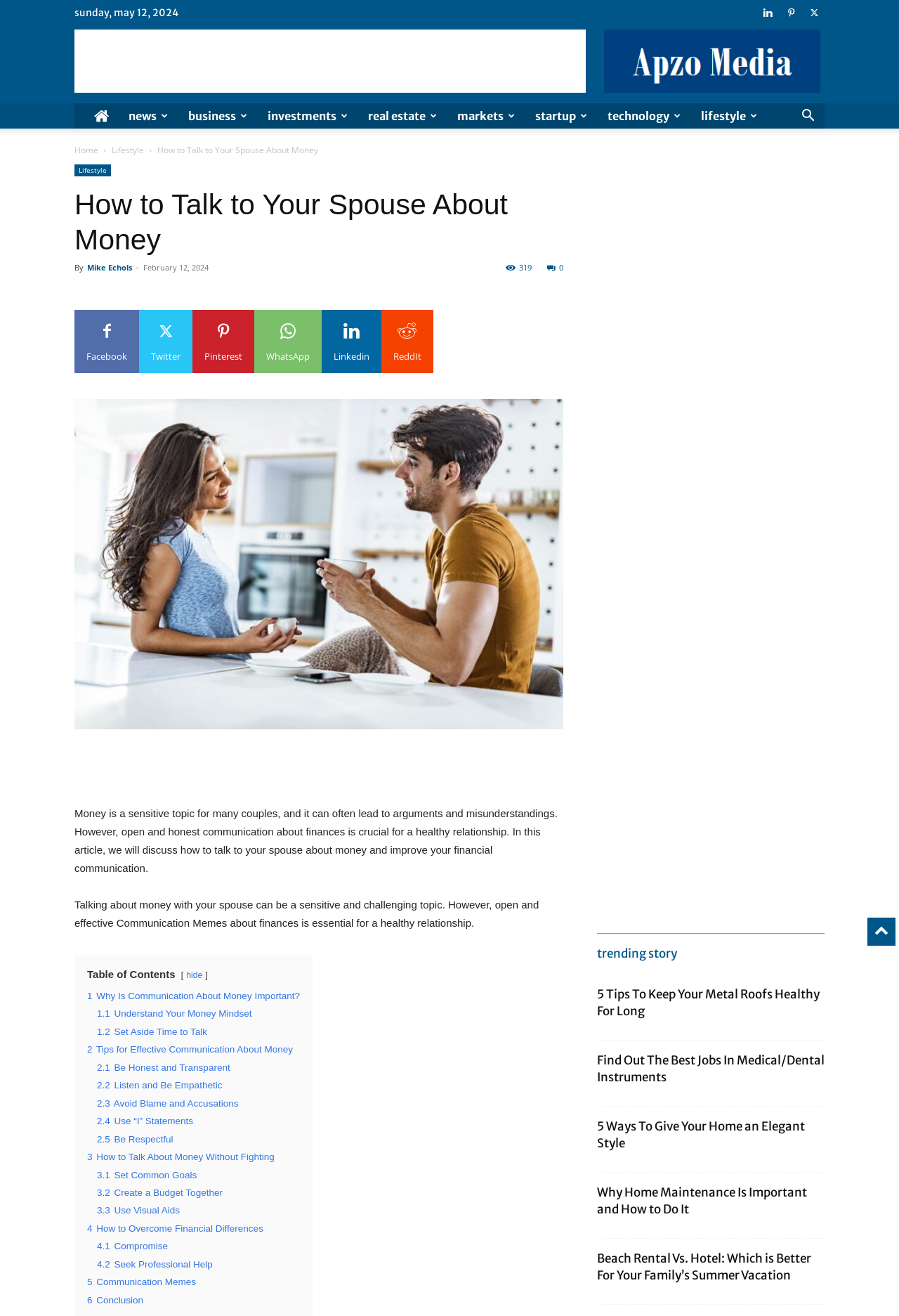Identify and provide the bounding box for the element described by: "6 Conclusion".

[0.097, 0.984, 0.159, 0.992]